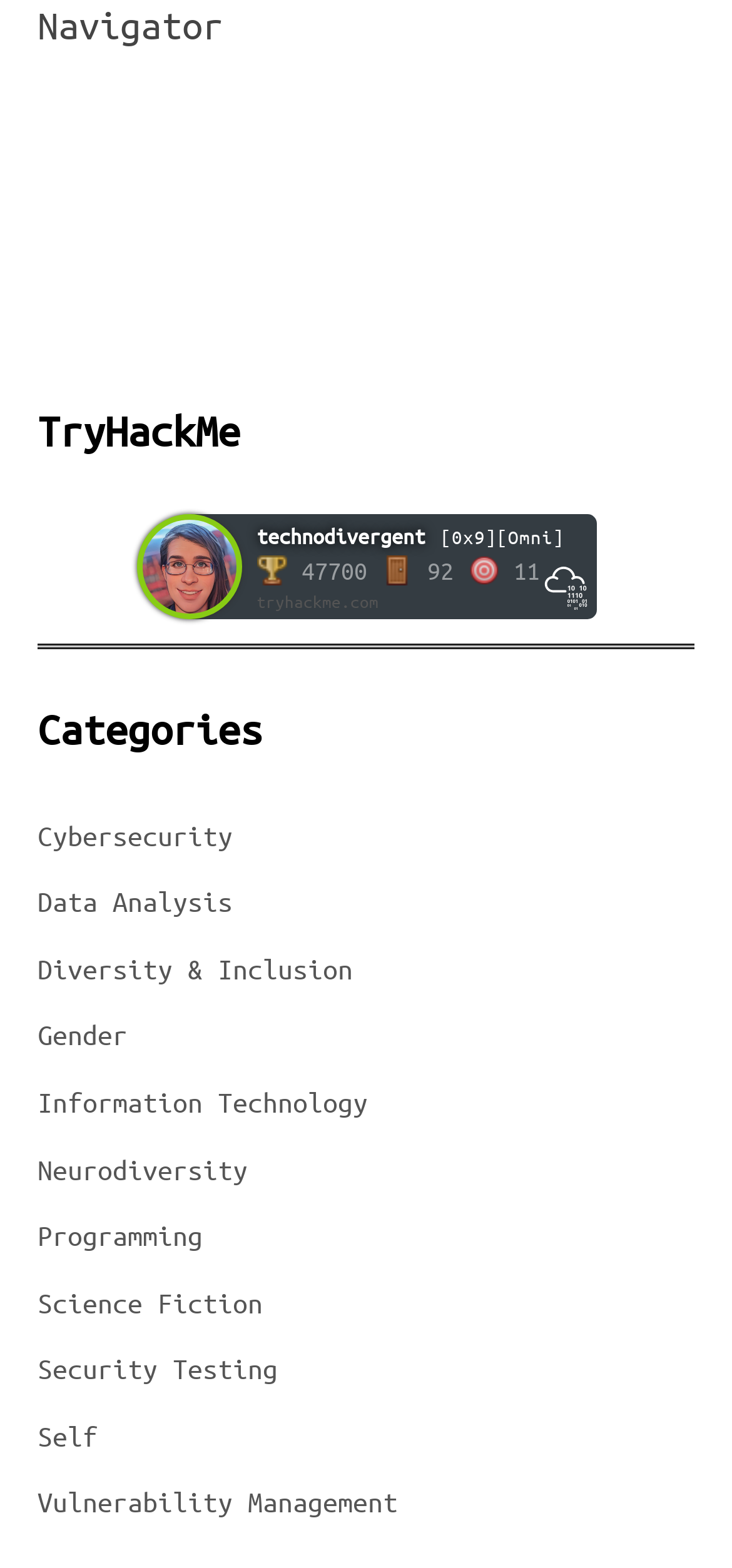What is the username of the user?
Provide a detailed answer to the question, using the image to inform your response.

The username of the user can be found in the top section of the webpage, inside a layout table, where there are several static text elements and images. The username is 'technodivergent' which is a static text element.